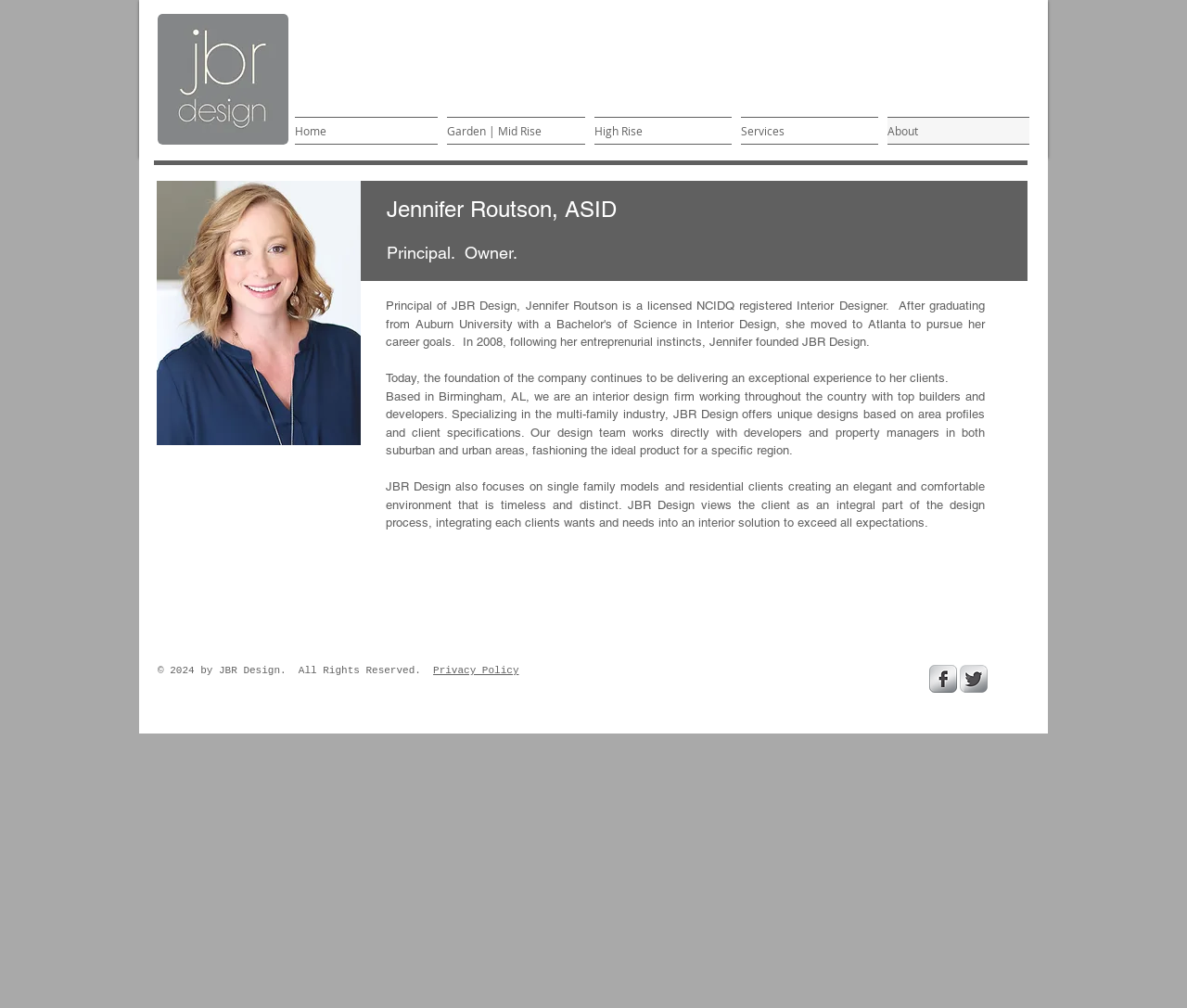Find the bounding box coordinates for the area that should be clicked to accomplish the instruction: "Click Privacy Policy".

[0.365, 0.66, 0.437, 0.671]